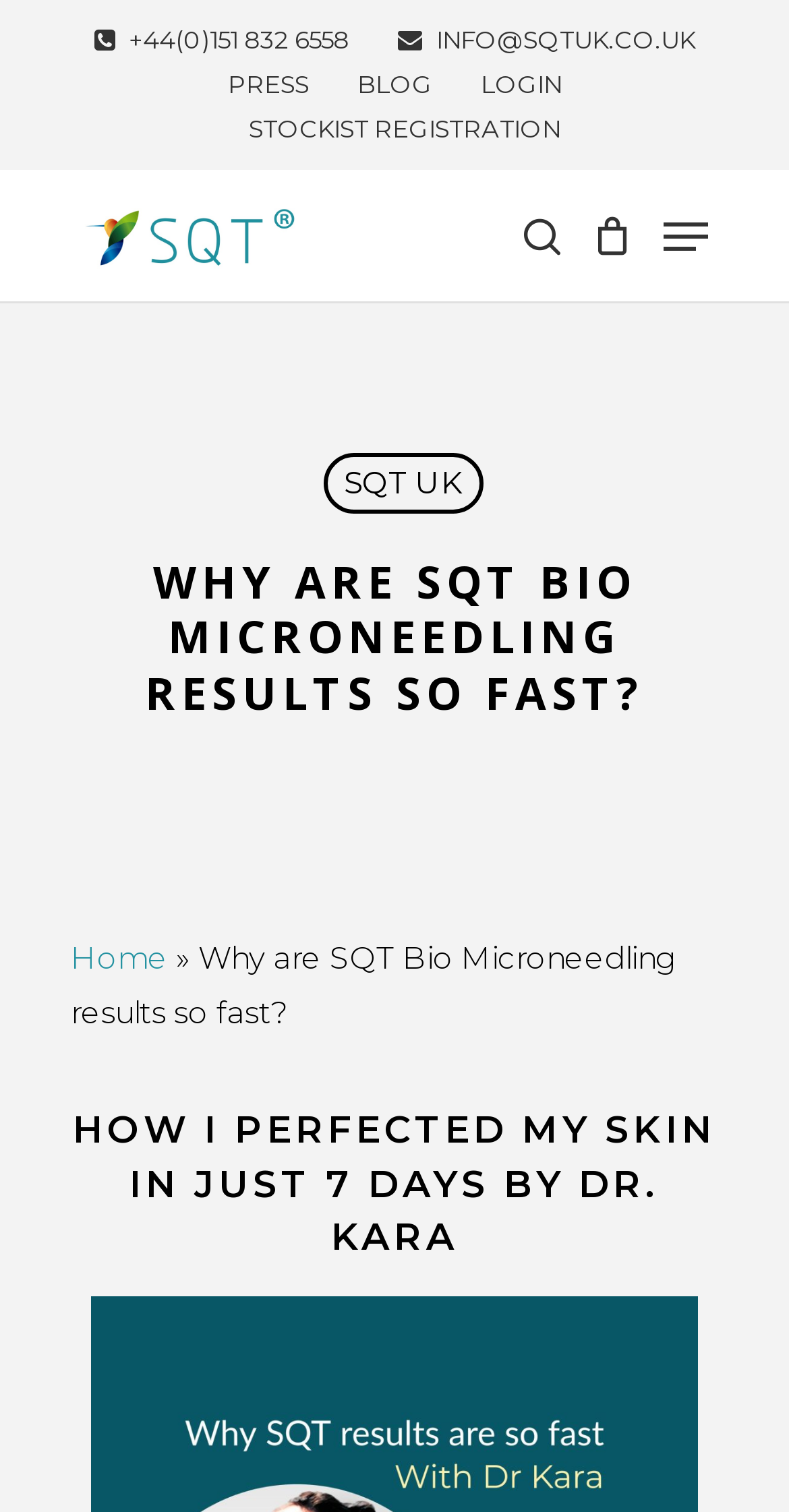What is the main heading displayed on the webpage? Please provide the text.

WHY ARE SQT BIO MICRONEEDLING RESULTS SO FAST?